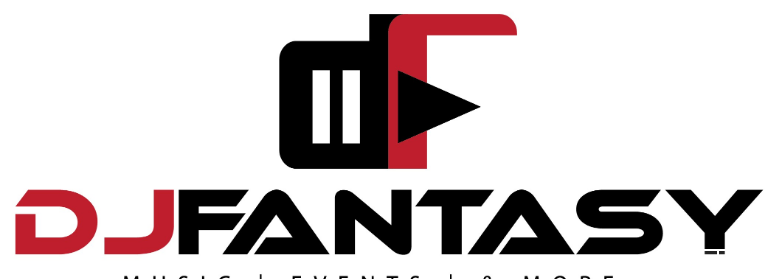Provide a thorough description of the image.

The image features a bold and dynamic logo for "DJ FANTASY," prominently displaying the name in a modern typeface. The logo incorporates elements that signify music and entertainment, including a stylized play button embedded within the letters "d" and "f," and graphic representations of soundwaves. Below the main logo, the text "MUSIC . EVENTS . MORE" indicates the diverse offerings related to music and event planning. The overall design combines sleek lines and vibrant colors, reflecting a lively and contemporary brand image that resonates with fans of music and event experiences.